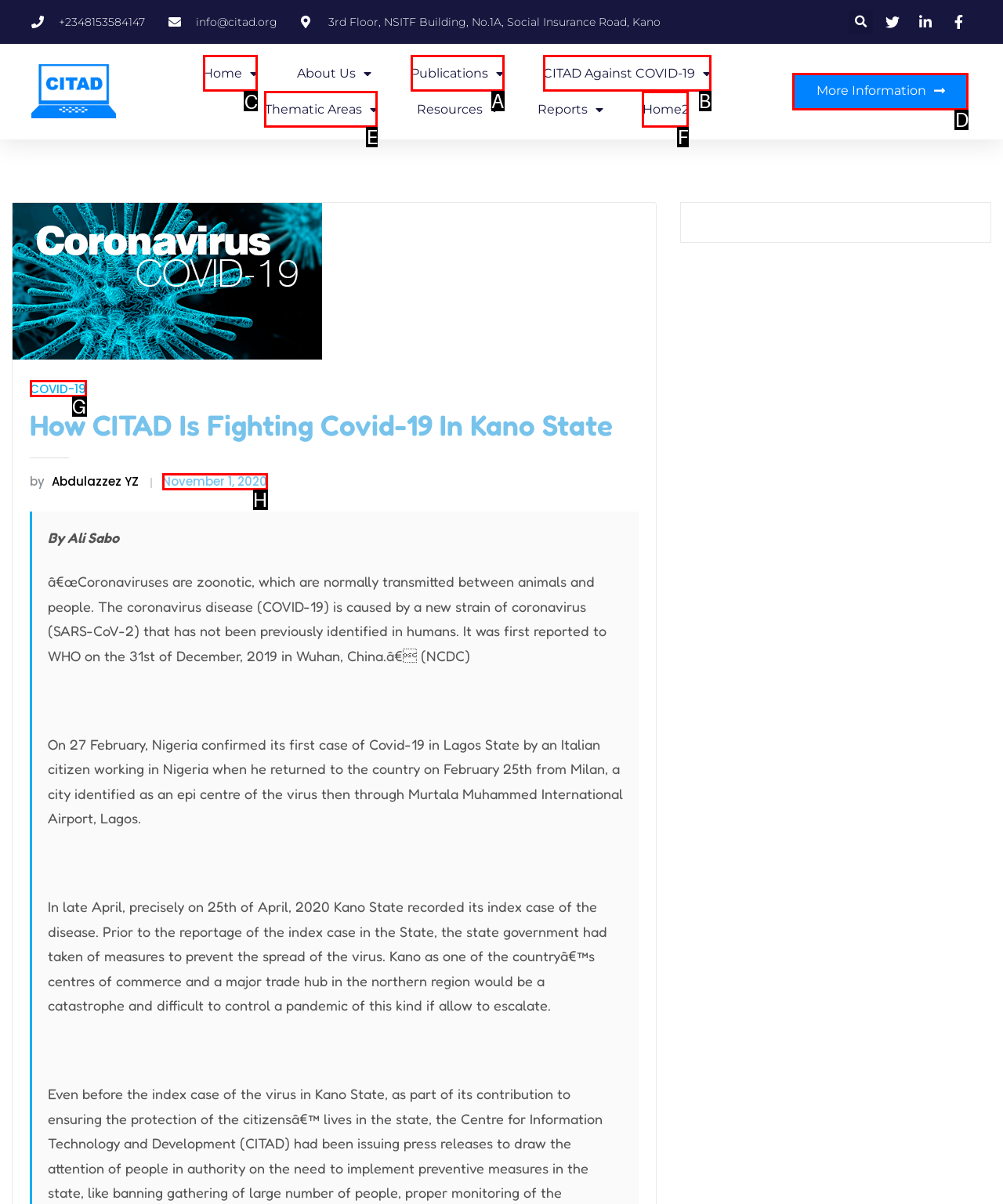Identify which HTML element should be clicked to fulfill this instruction: Visit the Home page Reply with the correct option's letter.

C